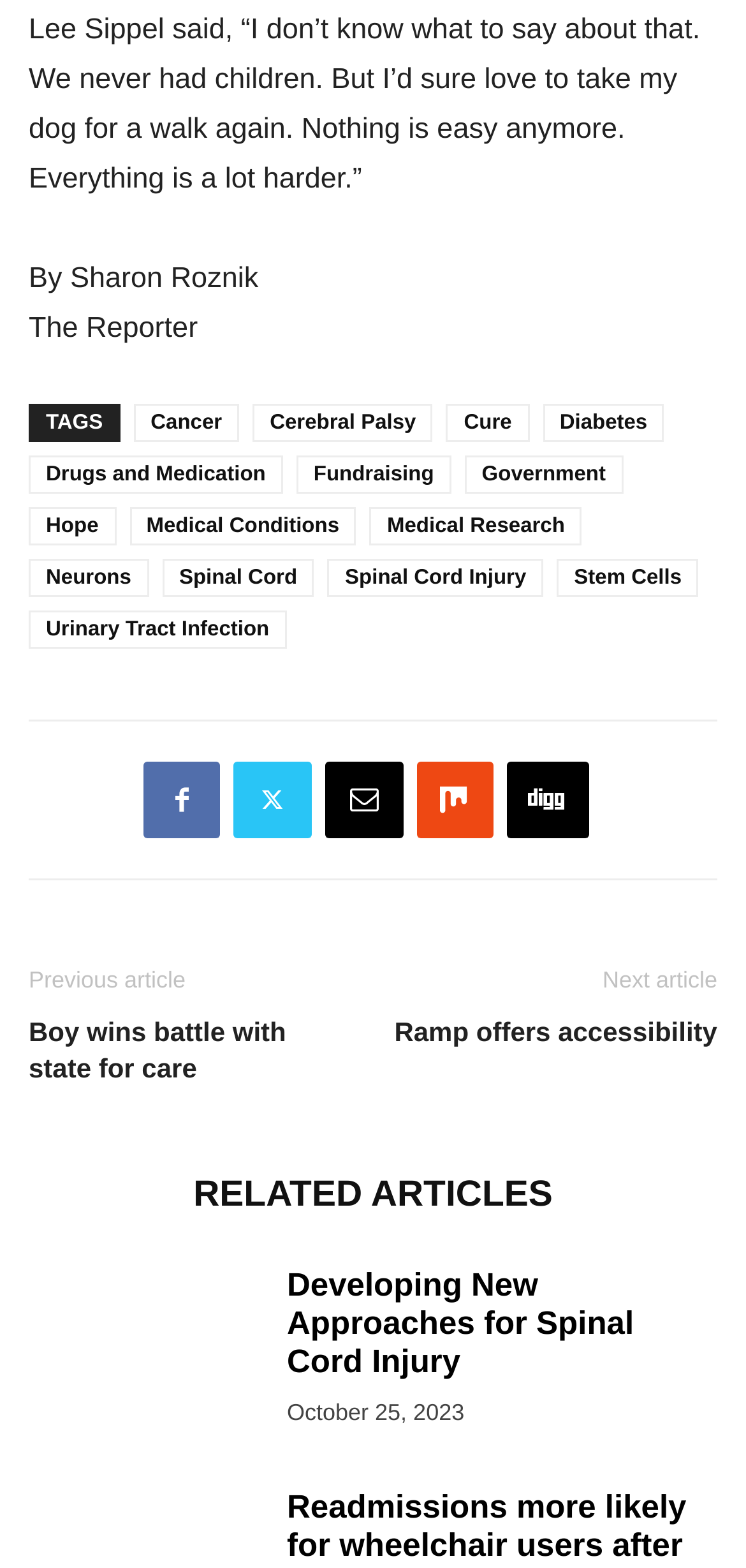Please mark the clickable region by giving the bounding box coordinates needed to complete this instruction: "Click on the 'Cancer' tag".

[0.179, 0.258, 0.321, 0.282]